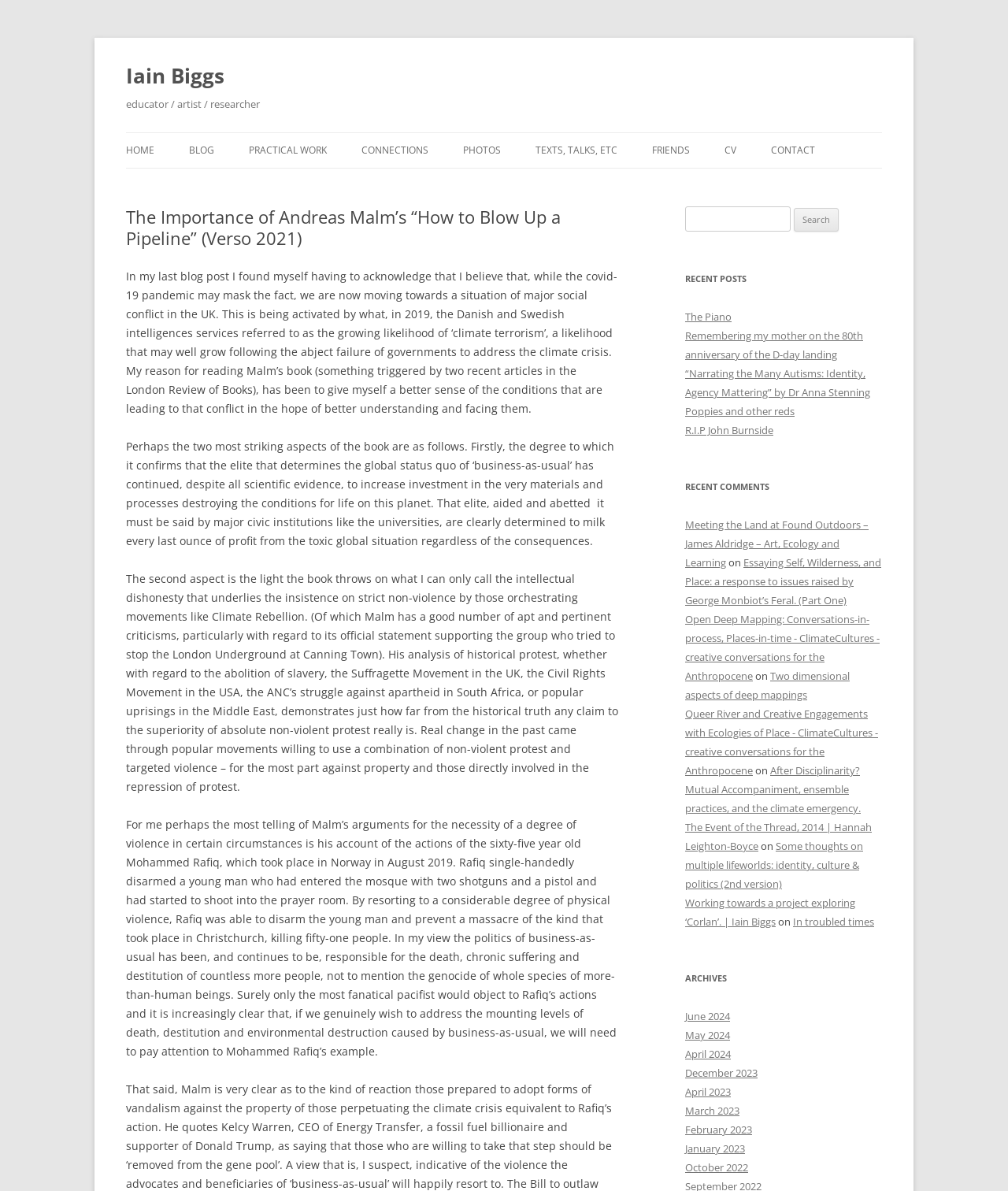What is the author's profession?
Answer the question with a single word or phrase, referring to the image.

educator / artist / researcher